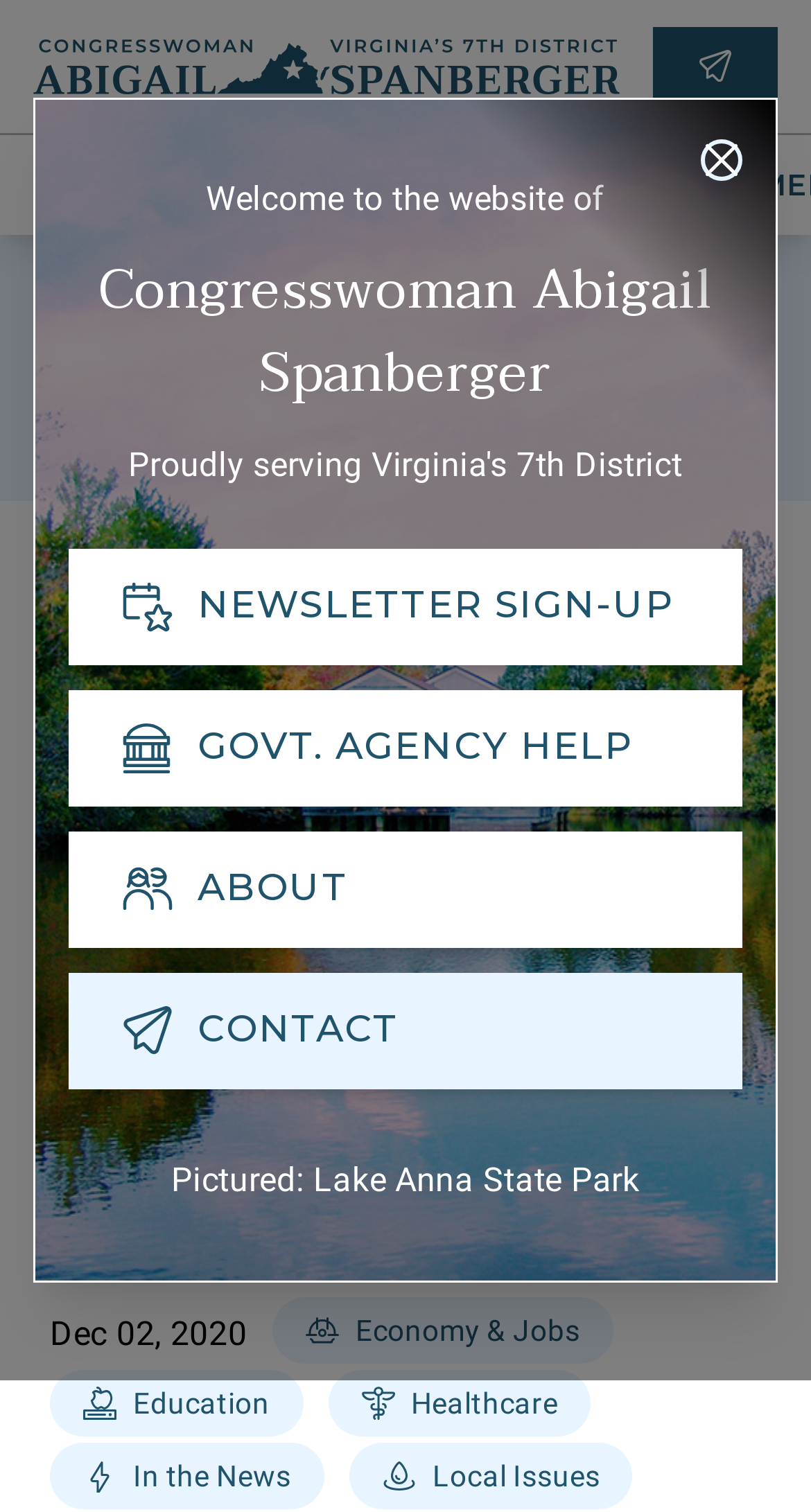Provide the bounding box coordinates of the HTML element this sentence describes: "GOVT. AGENCY HELP". The bounding box coordinates consist of four float numbers between 0 and 1, i.e., [left, top, right, bottom].

[0.085, 0.456, 0.915, 0.533]